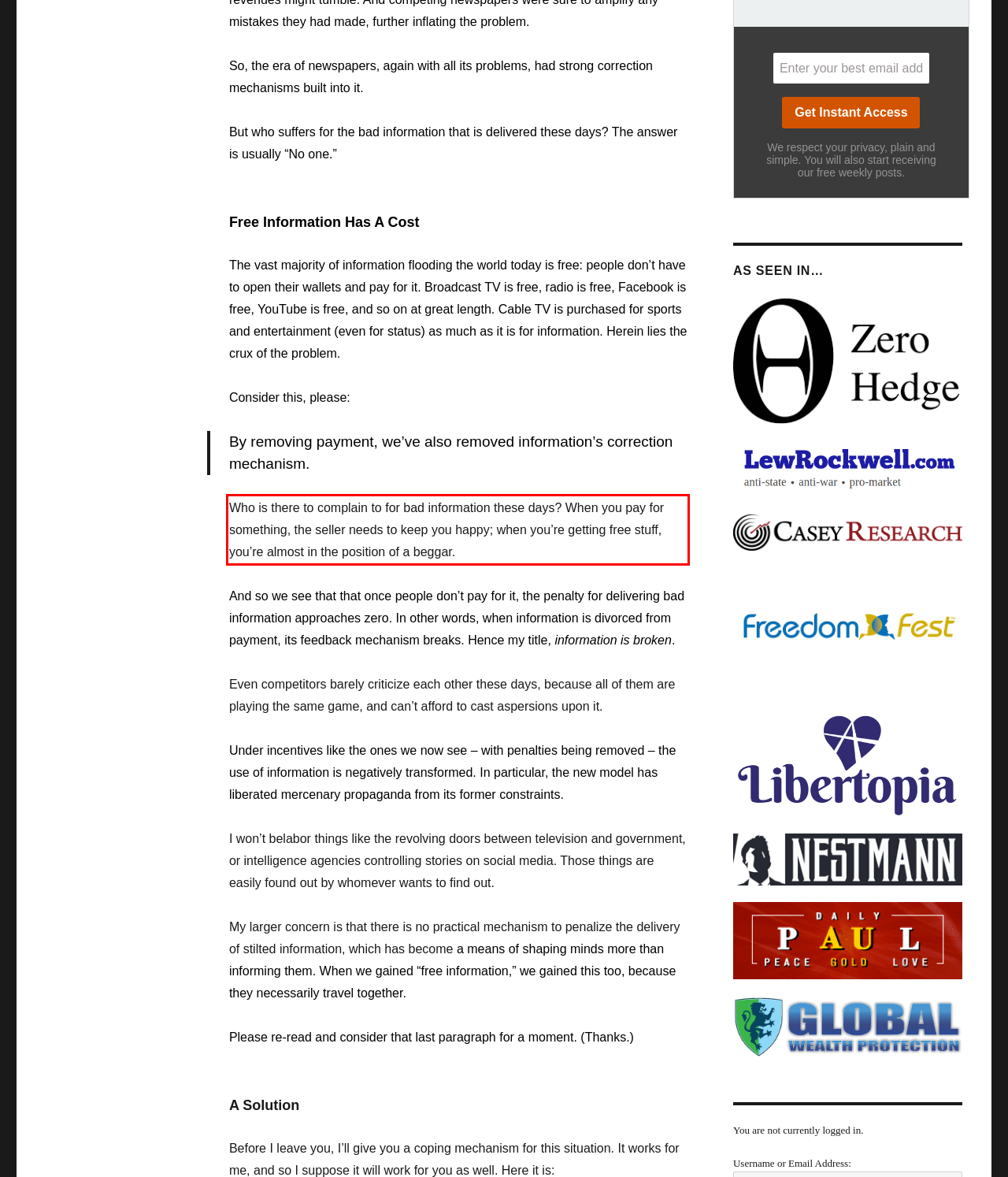Please use OCR to extract the text content from the red bounding box in the provided webpage screenshot.

Who is there to complain to for bad information these days? When you pay for something, the seller needs to keep you happy; when you’re getting free stuff, you’re almost in the position of a beggar.